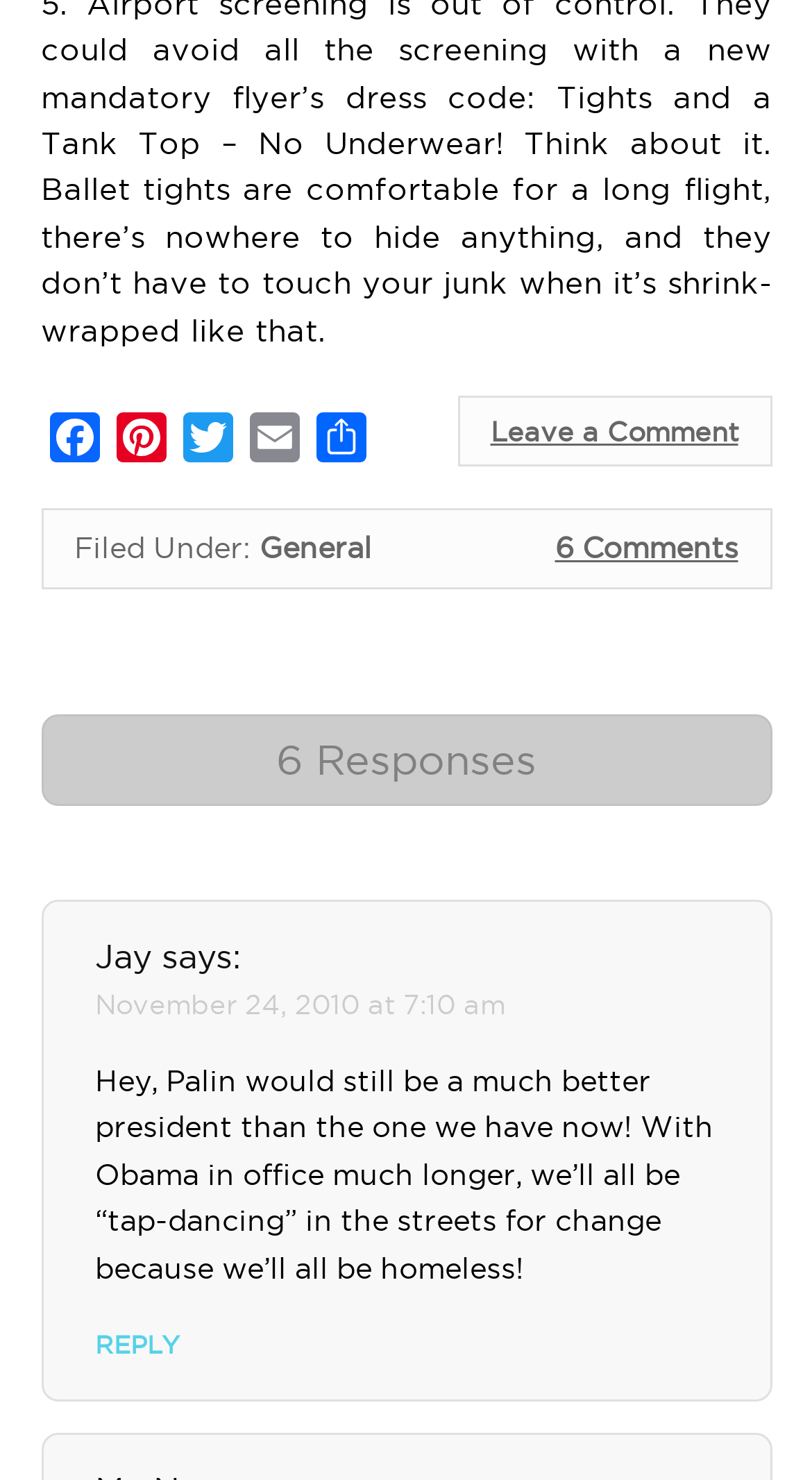Pinpoint the bounding box coordinates of the clickable element needed to complete the instruction: "Reply to Jay". The coordinates should be provided as four float numbers between 0 and 1: [left, top, right, bottom].

[0.117, 0.899, 0.222, 0.917]